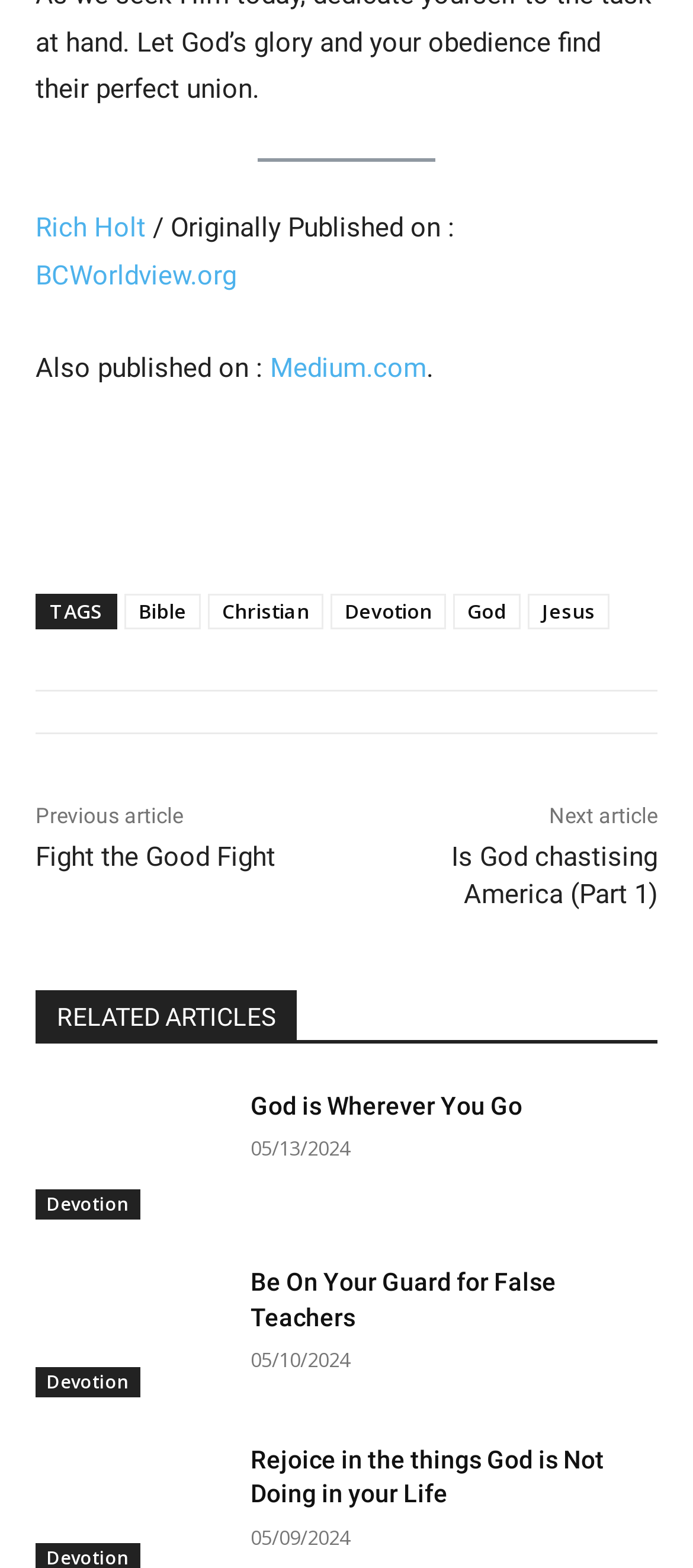From the details in the image, provide a thorough response to the question: How many social media links are there?

There are six social media links on the webpage, which can be found by looking at the links with the Unicode characters '', '', '', '', '', and ''.